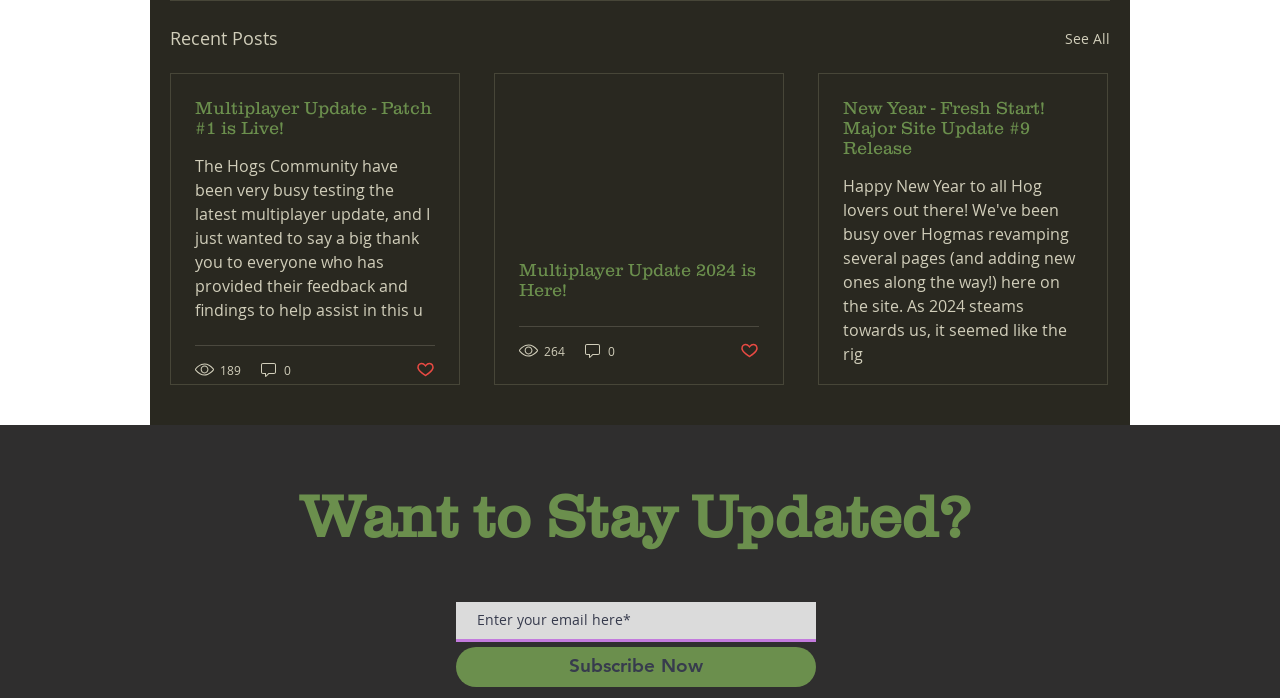Determine the bounding box of the UI component based on this description: "See All". The bounding box coordinates should be four float values between 0 and 1, i.e., [left, top, right, bottom].

[0.832, 0.034, 0.867, 0.076]